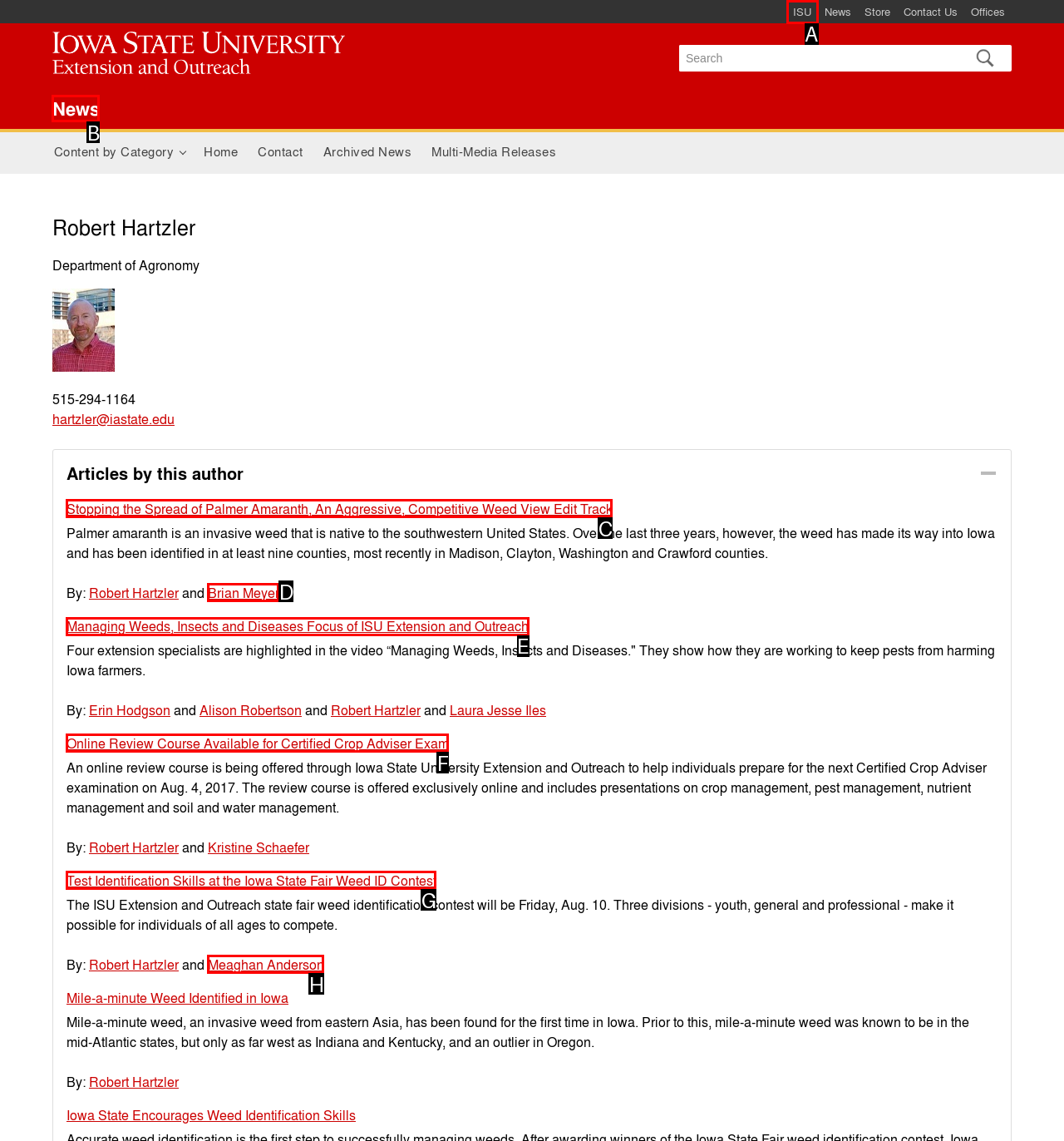Identify the correct UI element to click on to achieve the task: Learn about managing weeds, insects and diseases. Provide the letter of the appropriate element directly from the available choices.

E